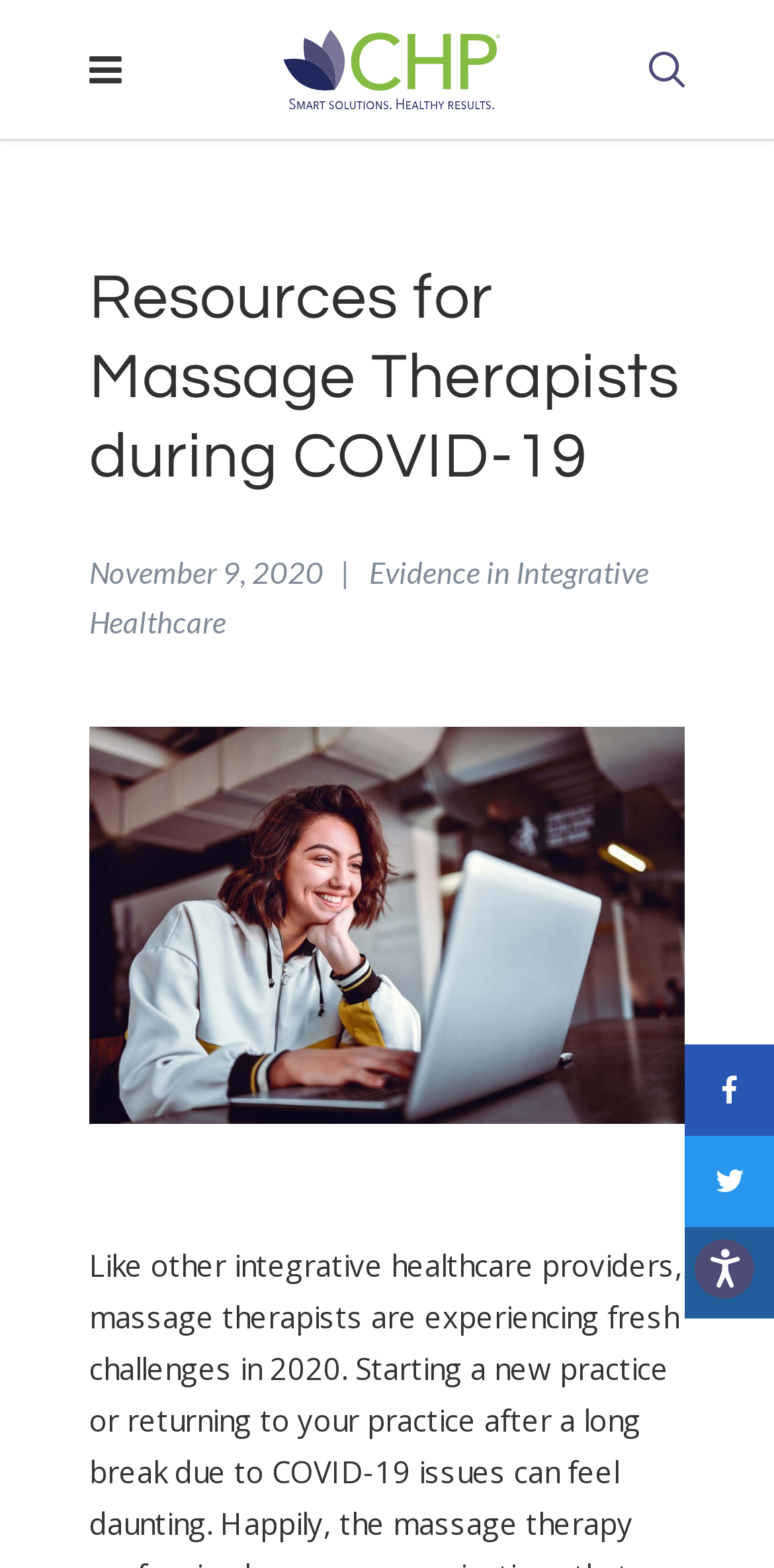Extract the main title from the webpage and generate its text.

Resources for Massage Therapists during COVID-19